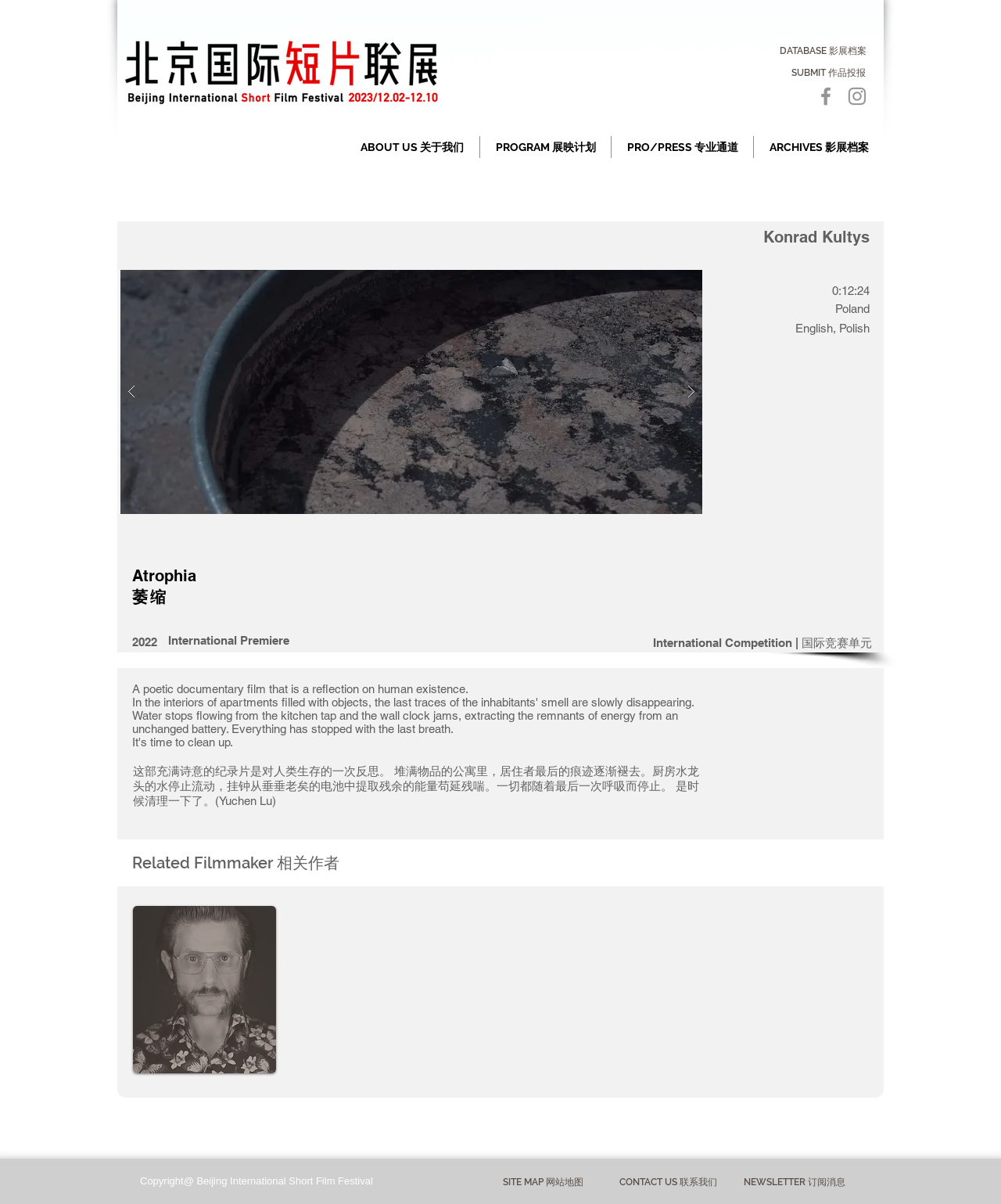What is the name of the film?
Provide a well-explained and detailed answer to the question.

The name of the film can be found in the heading element with the text 'Atrophia' located at the top of the webpage, which is also the title of the webpage.